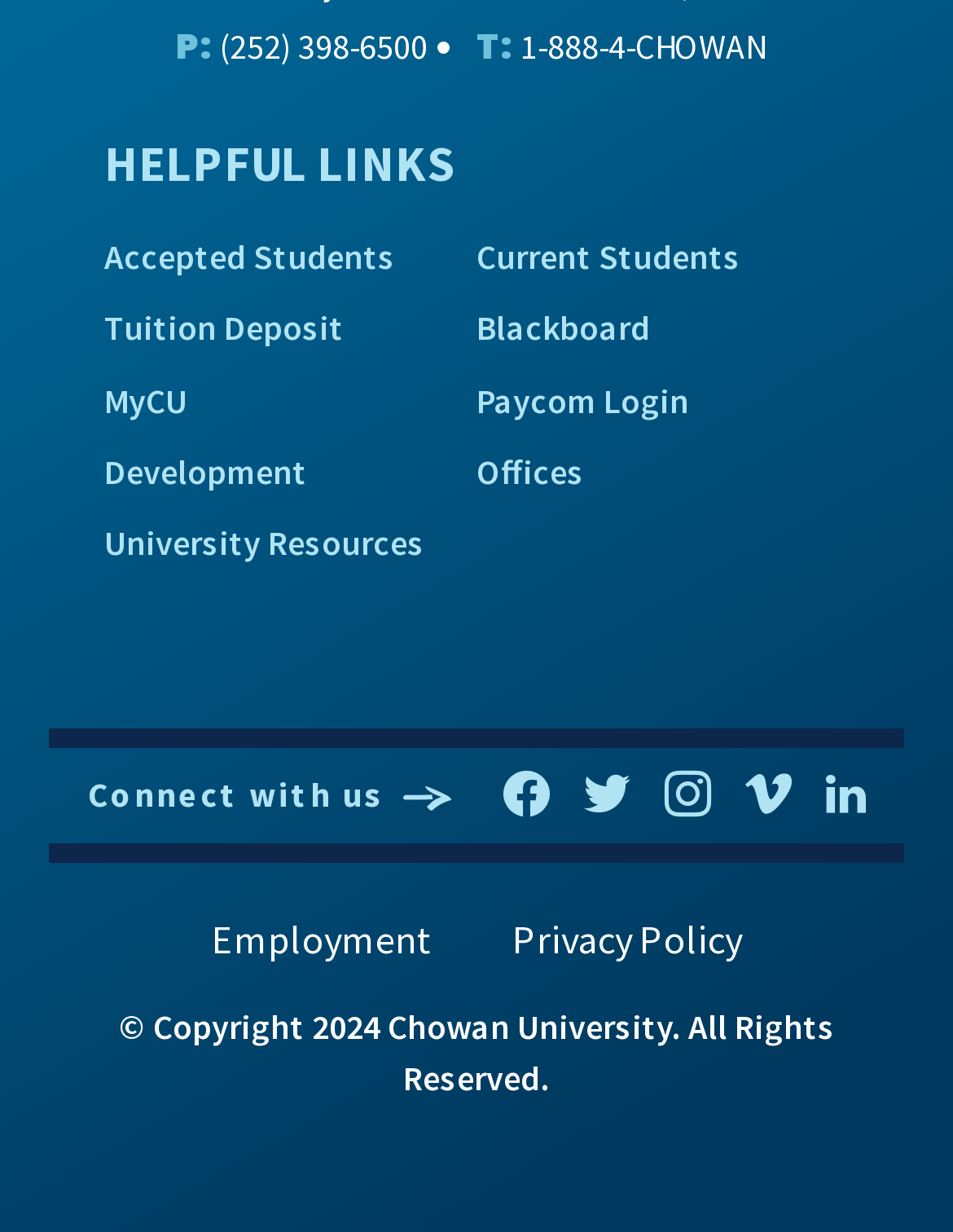Please predict the bounding box coordinates of the element's region where a click is necessary to complete the following instruction: "Call the phone number". The coordinates should be represented by four float numbers between 0 and 1, i.e., [left, top, right, bottom].

[0.231, 0.02, 0.449, 0.056]